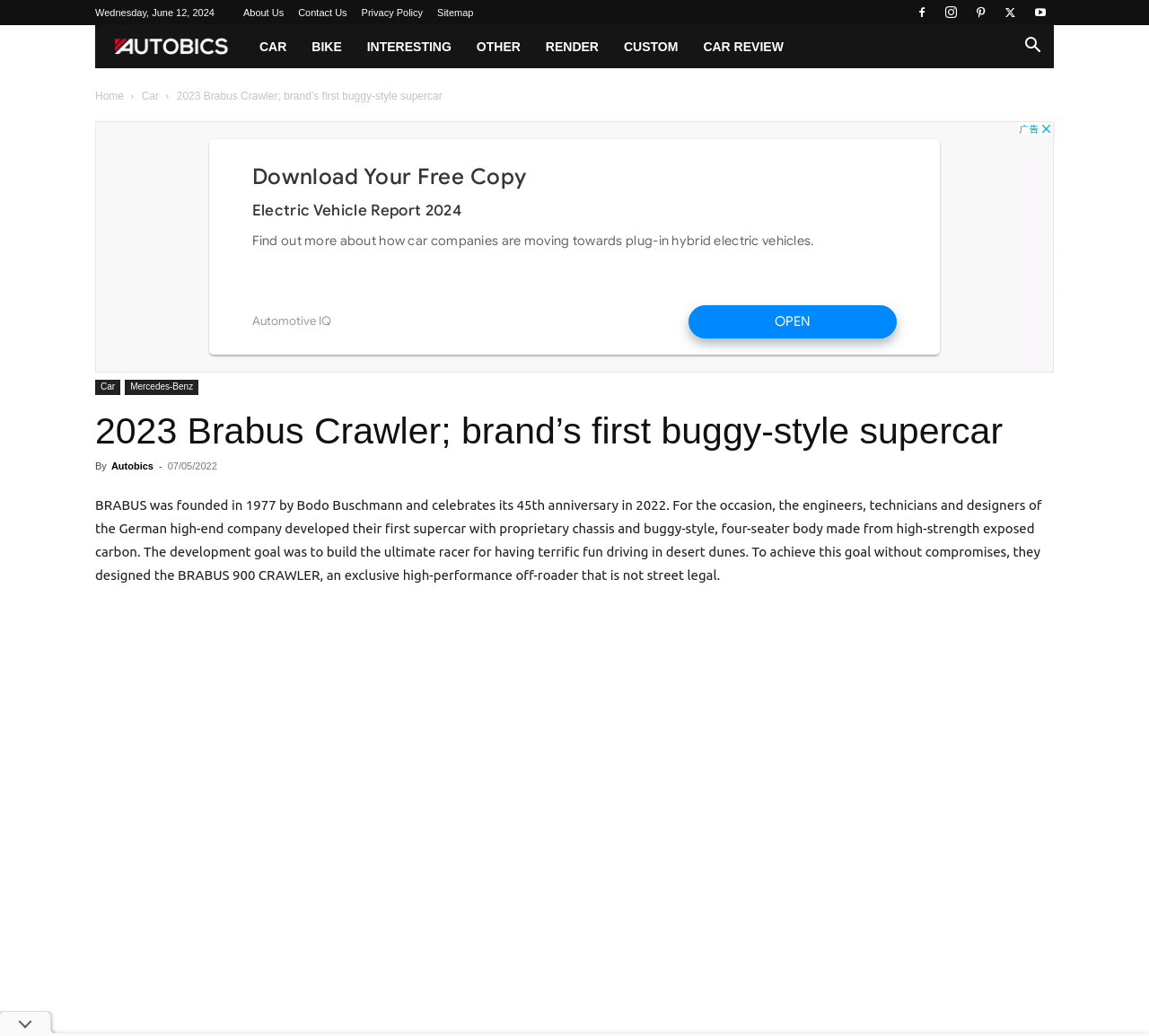Based on the element description: "Privacy Policy", identify the UI element and provide its bounding box coordinates. Use four float numbers between 0 and 1, [left, top, right, bottom].

[0.315, 0.007, 0.368, 0.017]